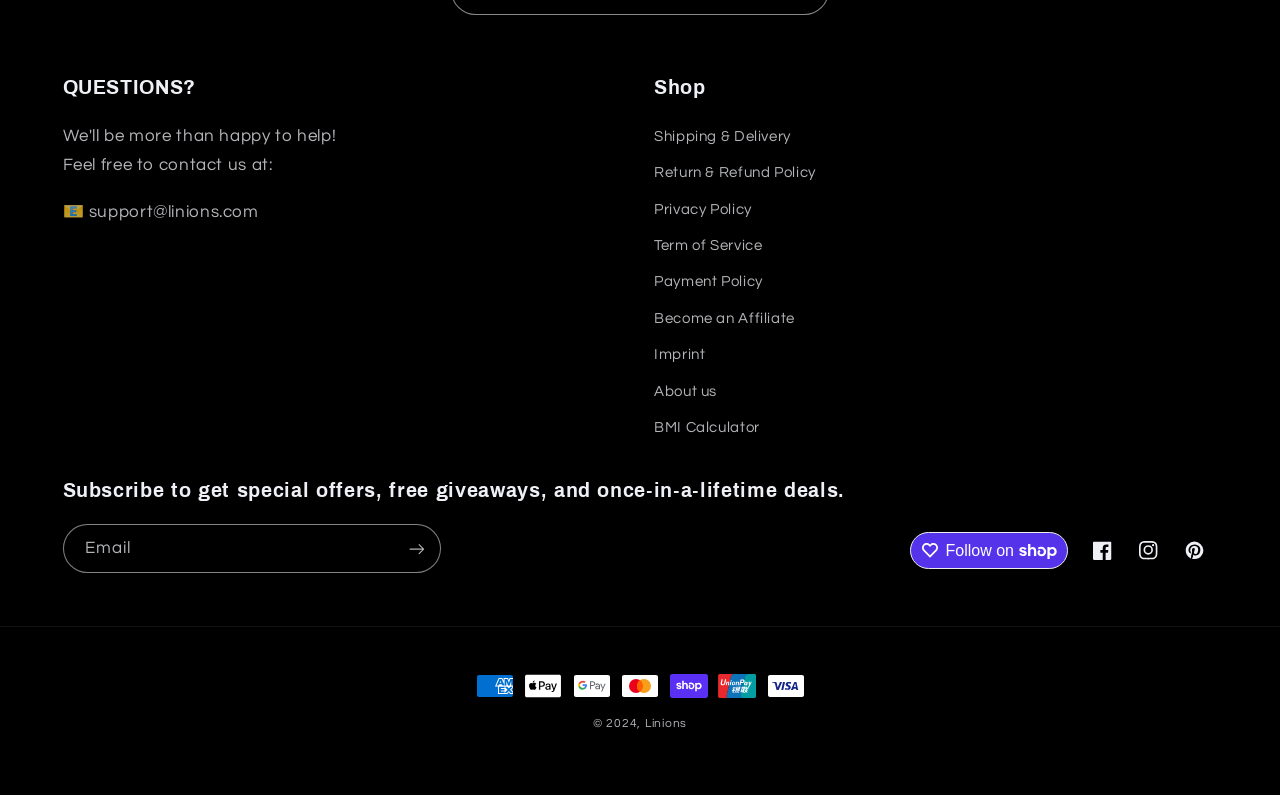Please use the details from the image to answer the following question comprehensively:
What is the purpose of the textbox?

The textbox is located in the 'Subscribe to get special offers, free giveaways, and once-in-a-lifetime deals' section, and it is required to enter an email address, suggesting that its purpose is to subscribe to a newsletter or promotional emails.